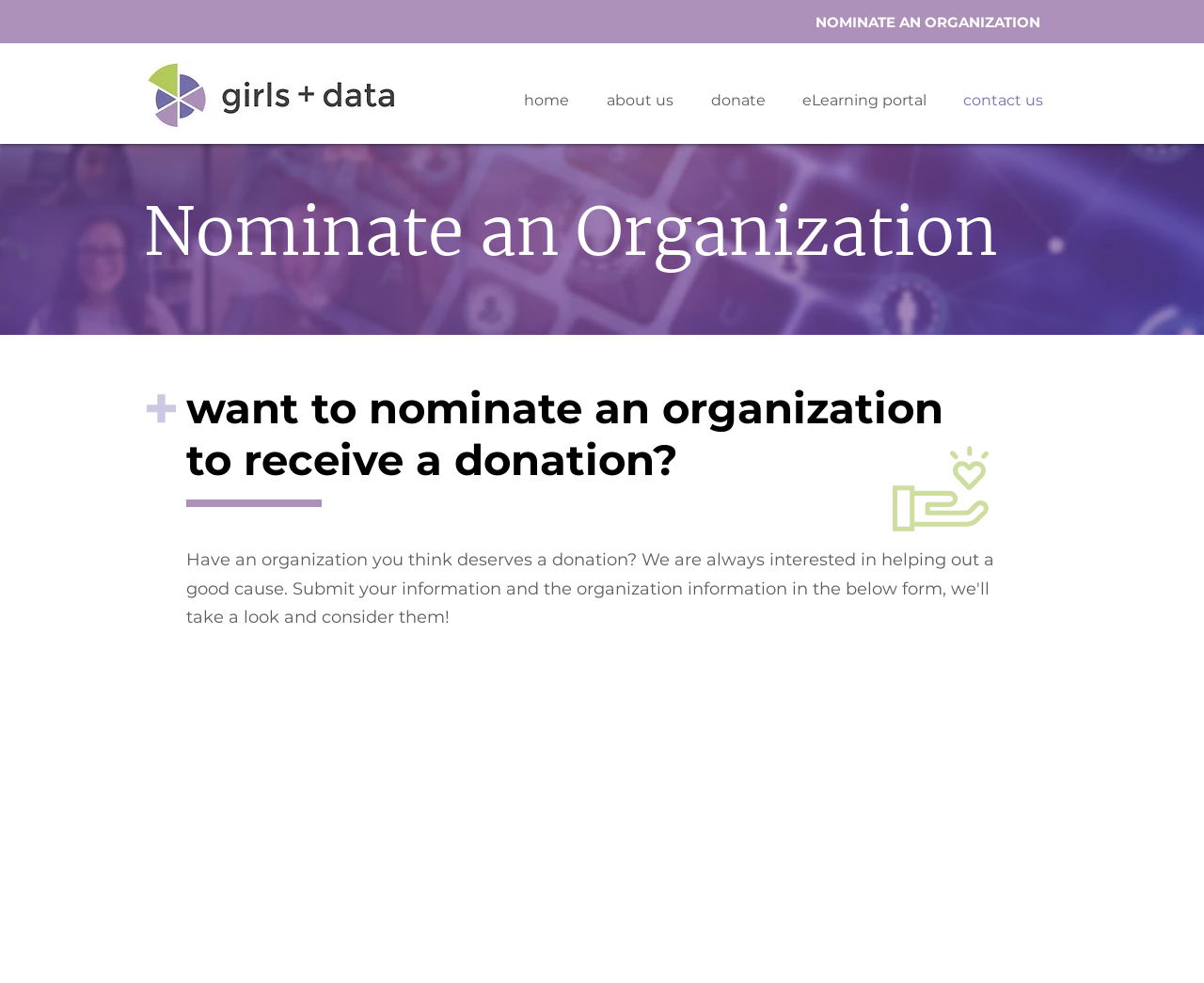Answer the question with a single word or phrase: 
What is the position of the 'NOMINATE AN ORGANIZATION' link?

top-right